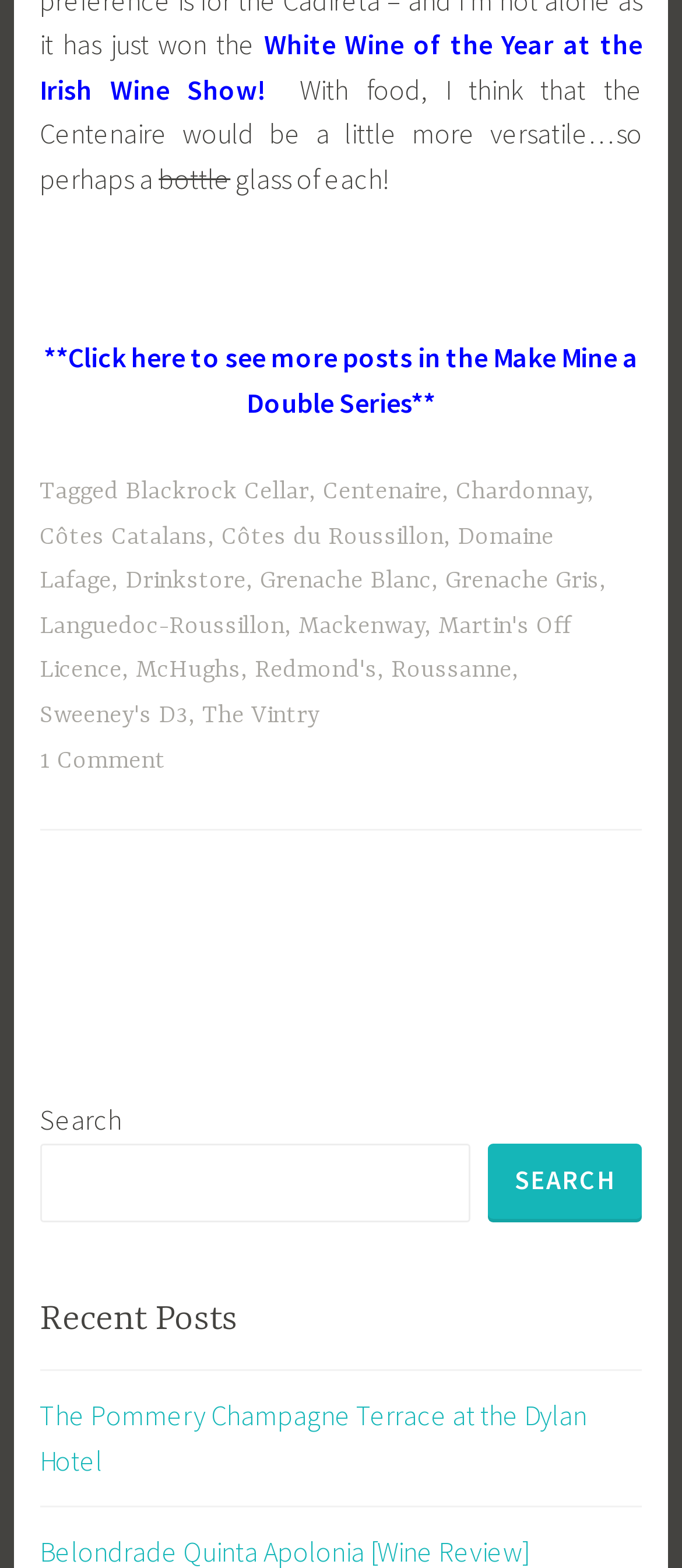What is the purpose of the search box?
Provide a comprehensive and detailed answer to the question.

The search box is represented by the element with ID 119, which is a searchbox type element. Its presence suggests that it is meant for searching the website.